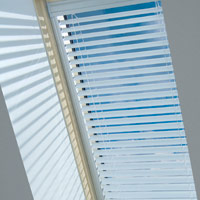How can the blinds be operated?
Craft a detailed and extensive response to the question.

According to the caption, the blinds can be operated manually with a telescopic control rod or automatically with an electric remote, offering versatile solutions for homeowners.